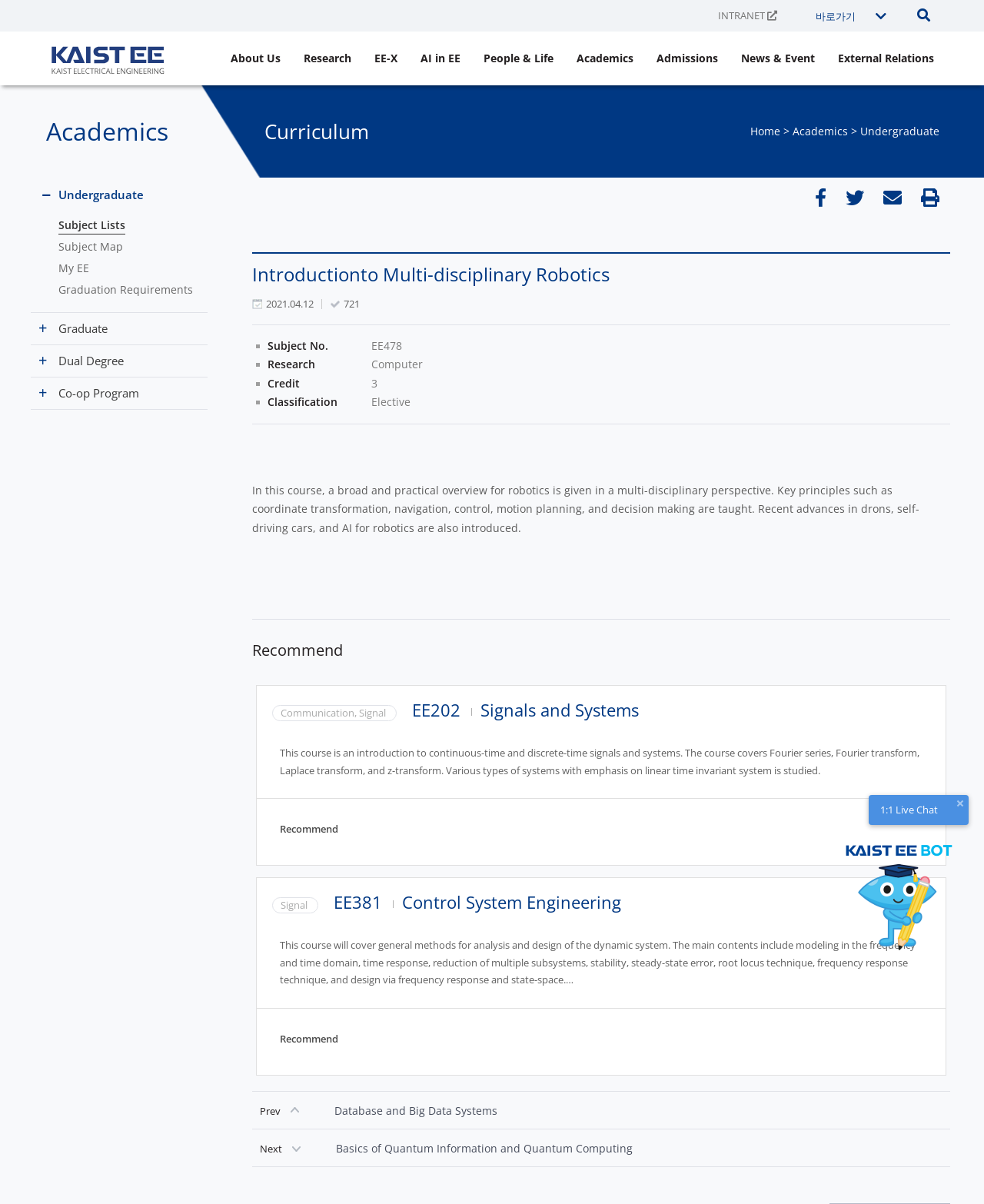Locate the bounding box coordinates of the element I should click to achieve the following instruction: "Click on About Us".

[0.234, 0.029, 0.285, 0.068]